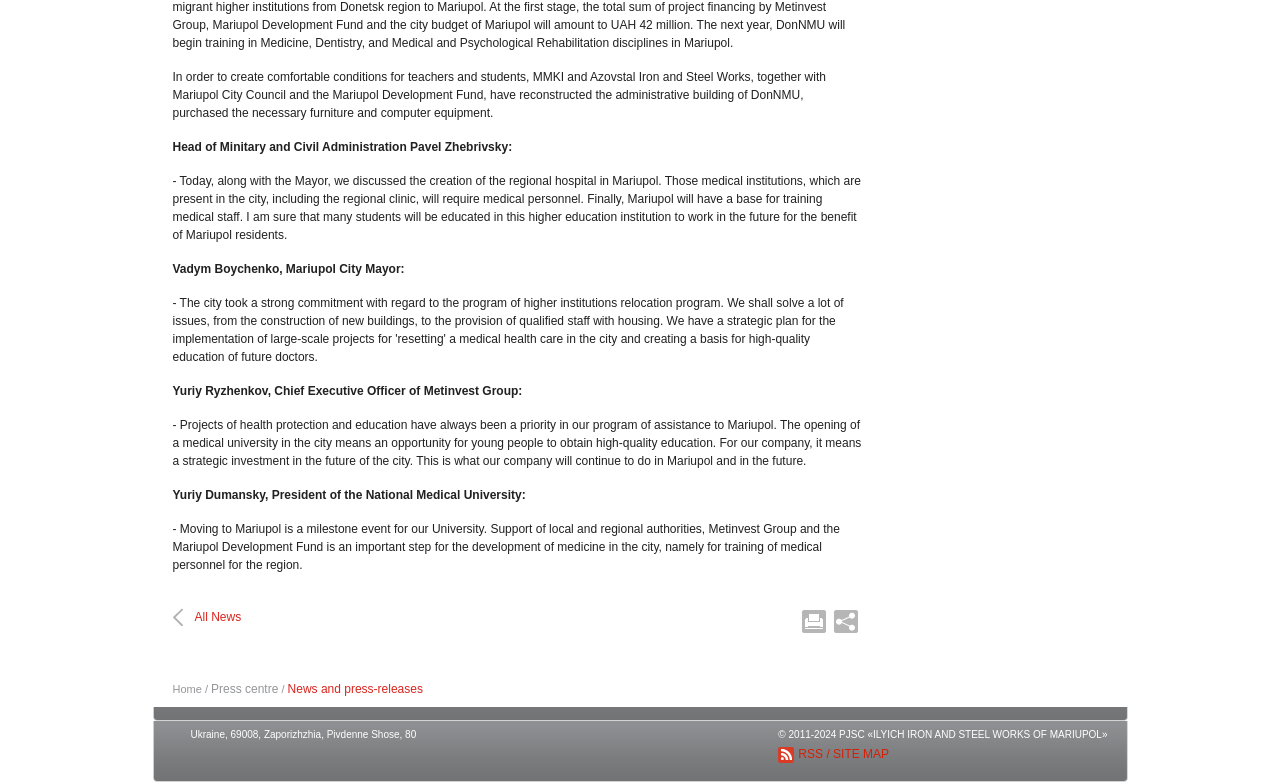Please find the bounding box for the UI element described by: "All News".

[0.152, 0.779, 0.188, 0.797]